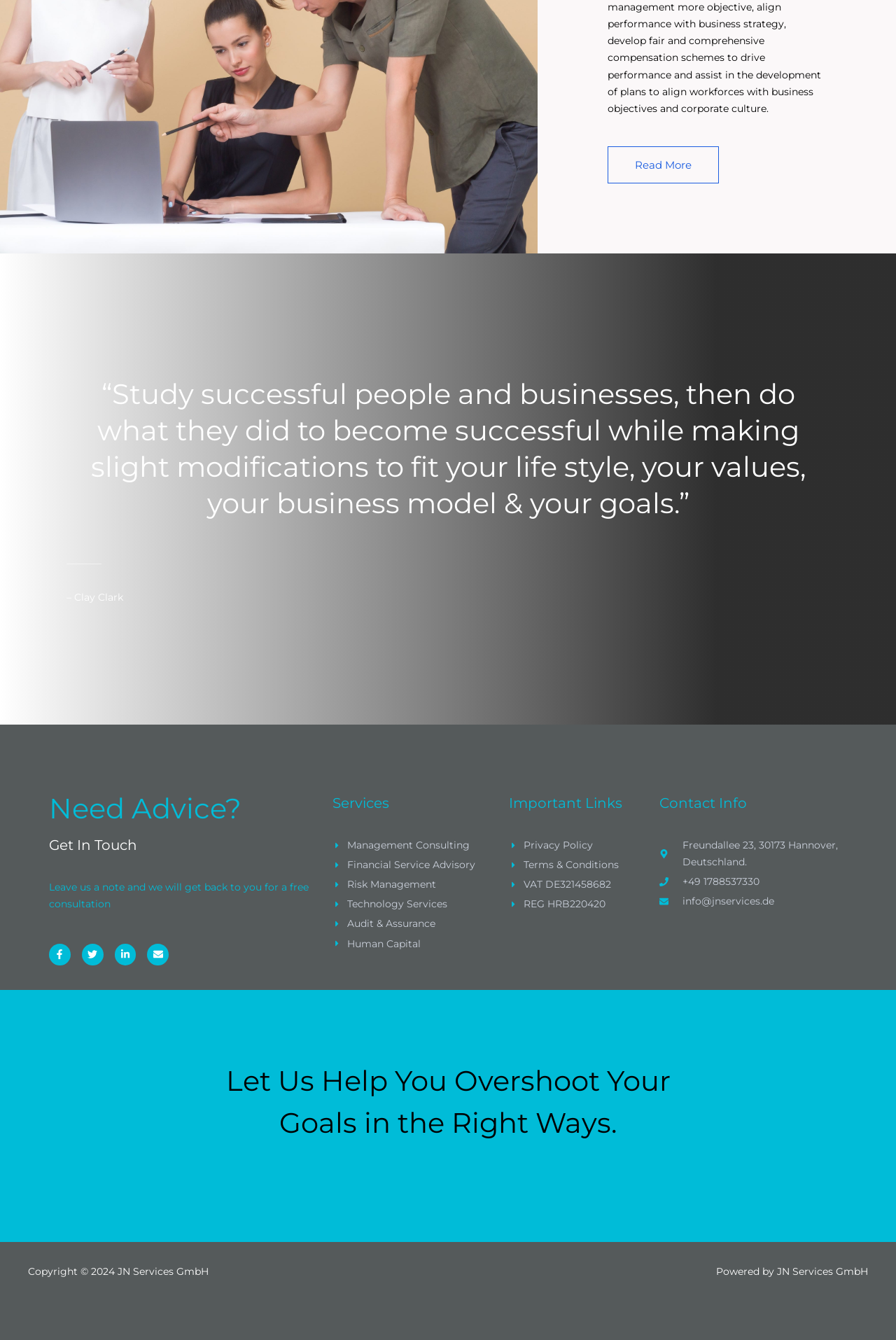Please identify the bounding box coordinates of the region to click in order to complete the task: "Visit our Facebook page". The coordinates must be four float numbers between 0 and 1, specified as [left, top, right, bottom].

[0.055, 0.704, 0.079, 0.72]